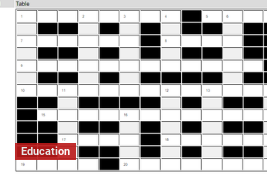Answer with a single word or phrase: 
Where is the word 'Education' located?

Bottom left corner